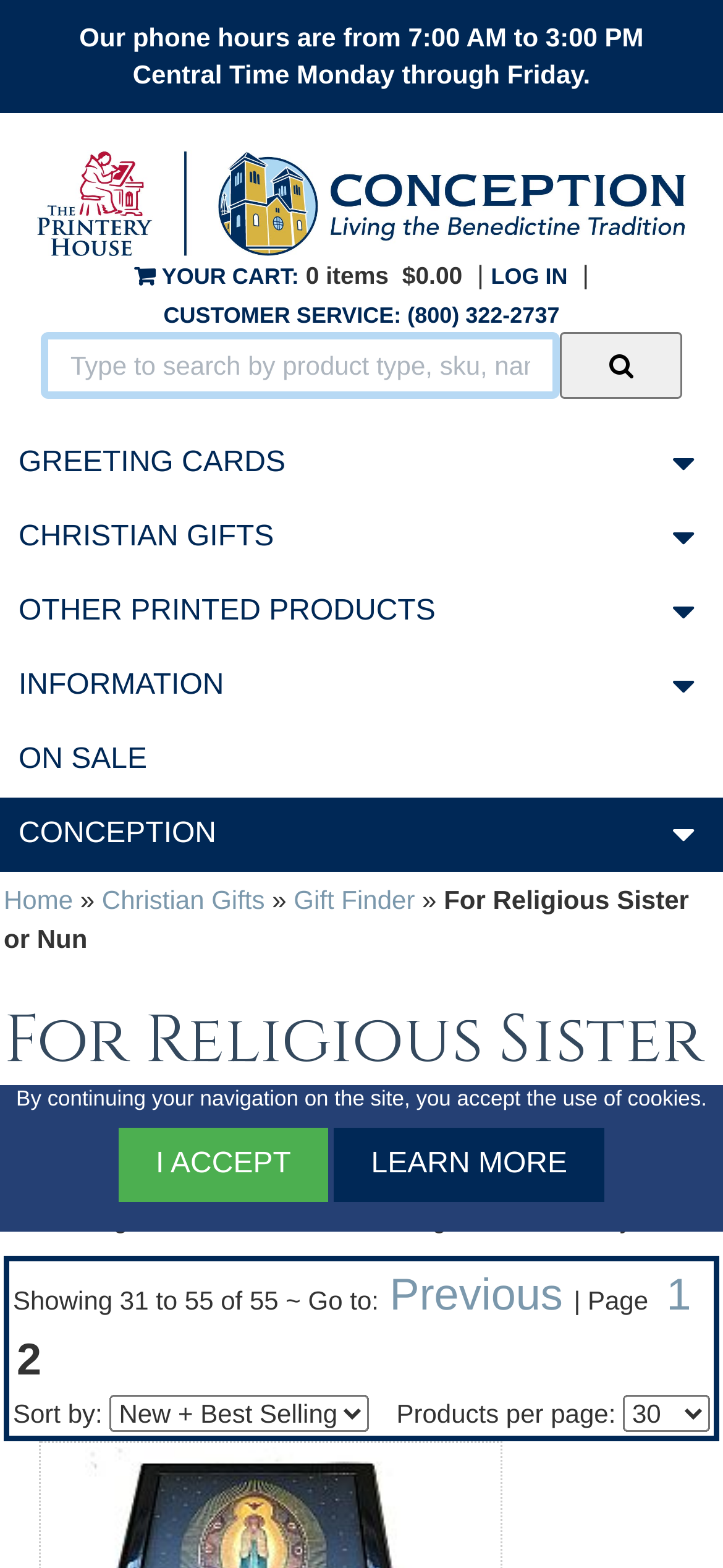Please identify the bounding box coordinates of the element that needs to be clicked to execute the following command: "View Immaculate Conception Rosary Box". Provide the bounding box using four float numbers between 0 and 1, formatted as [left, top, right, bottom].

[0.119, 0.923, 0.632, 0.941]